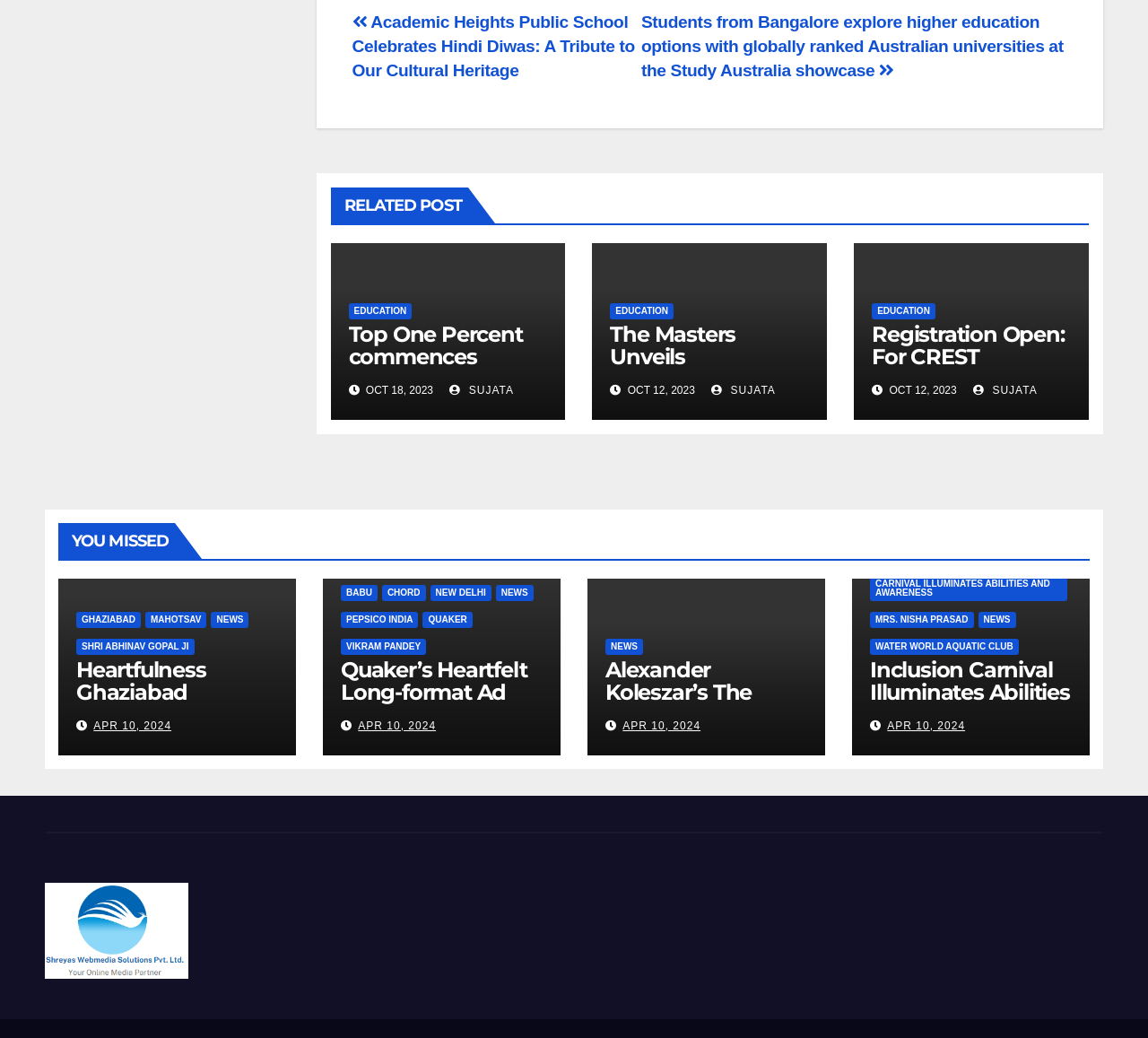Predict the bounding box of the UI element based on the description: "Shri Abhinav Gopal ji". The coordinates should be four float numbers between 0 and 1, formatted as [left, top, right, bottom].

[0.066, 0.615, 0.169, 0.631]